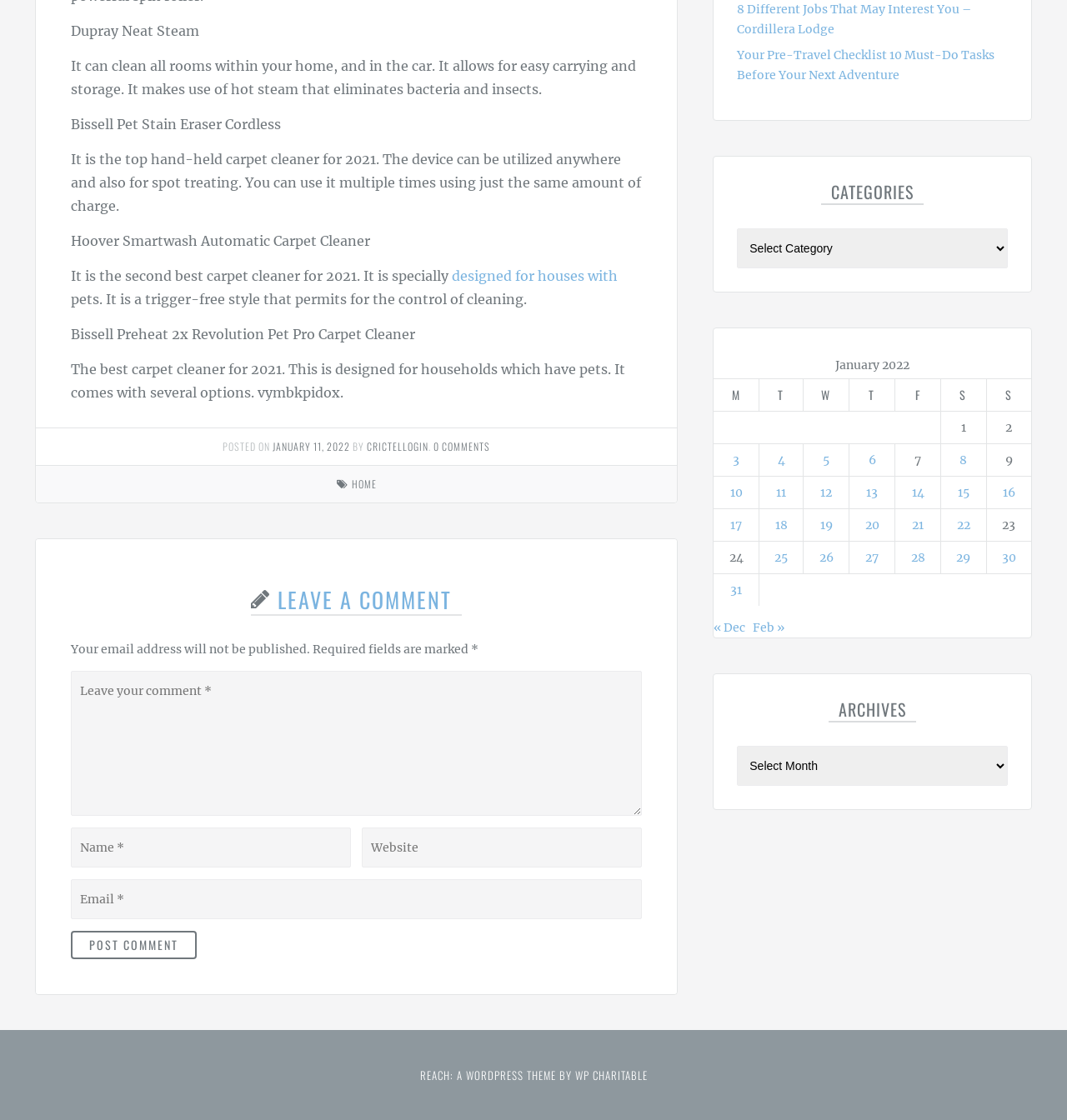From the screenshot, find the bounding box of the UI element matching this description: "Feb »". Supply the bounding box coordinates in the form [left, top, right, bottom], each a float between 0 and 1.

[0.706, 0.554, 0.735, 0.567]